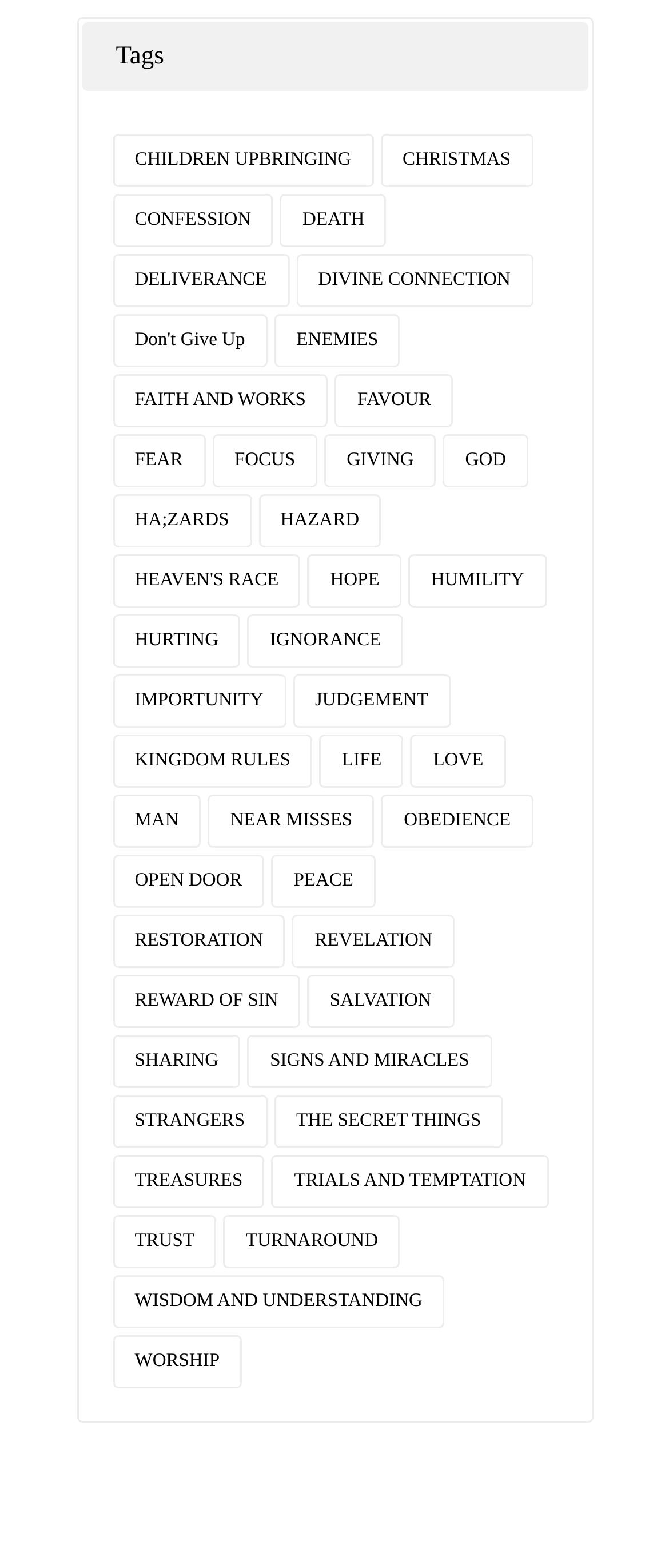Identify and provide the bounding box coordinates of the UI element described: "REWARD OF SIN". The coordinates should be formatted as [left, top, right, bottom], with each number being a float between 0 and 1.

[0.168, 0.622, 0.449, 0.656]